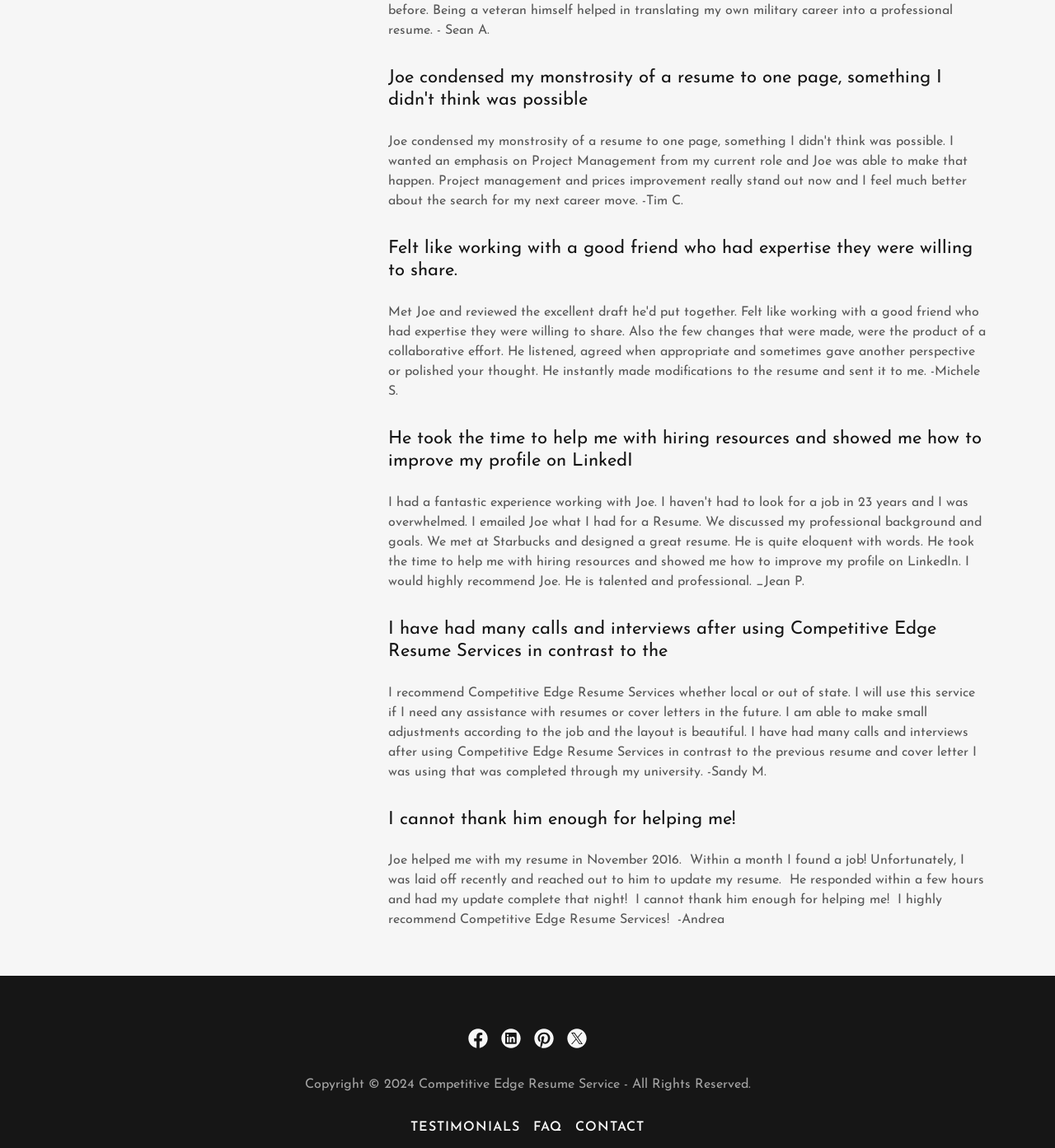Give a one-word or short phrase answer to this question: 
How many social media links are present at the bottom of the page?

4